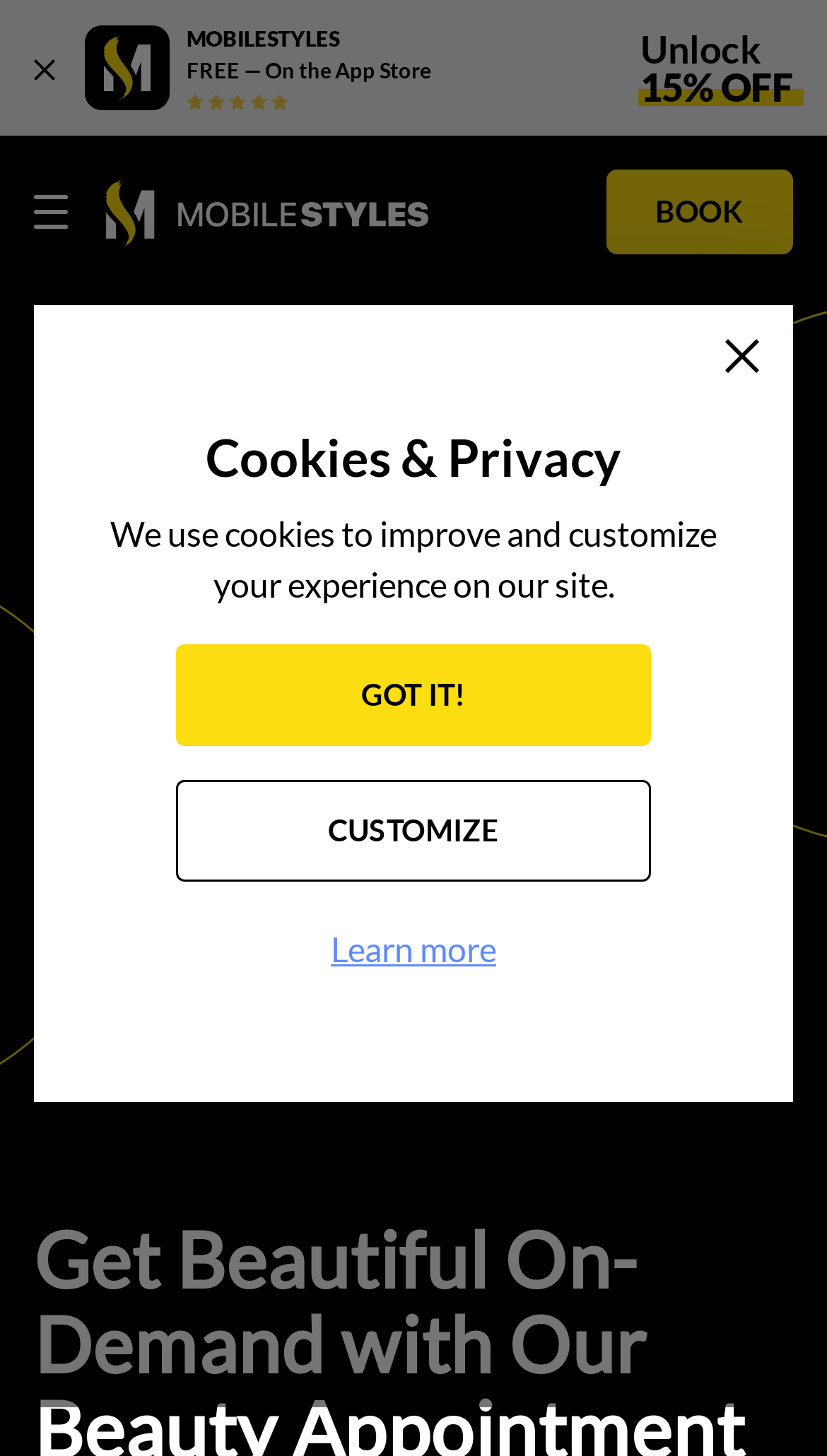Based on the element description: "Book now", identify the UI element and provide its bounding box coordinates. Use four float numbers between 0 and 1, [left, top, right, bottom].

[0.733, 0.116, 0.959, 0.175]